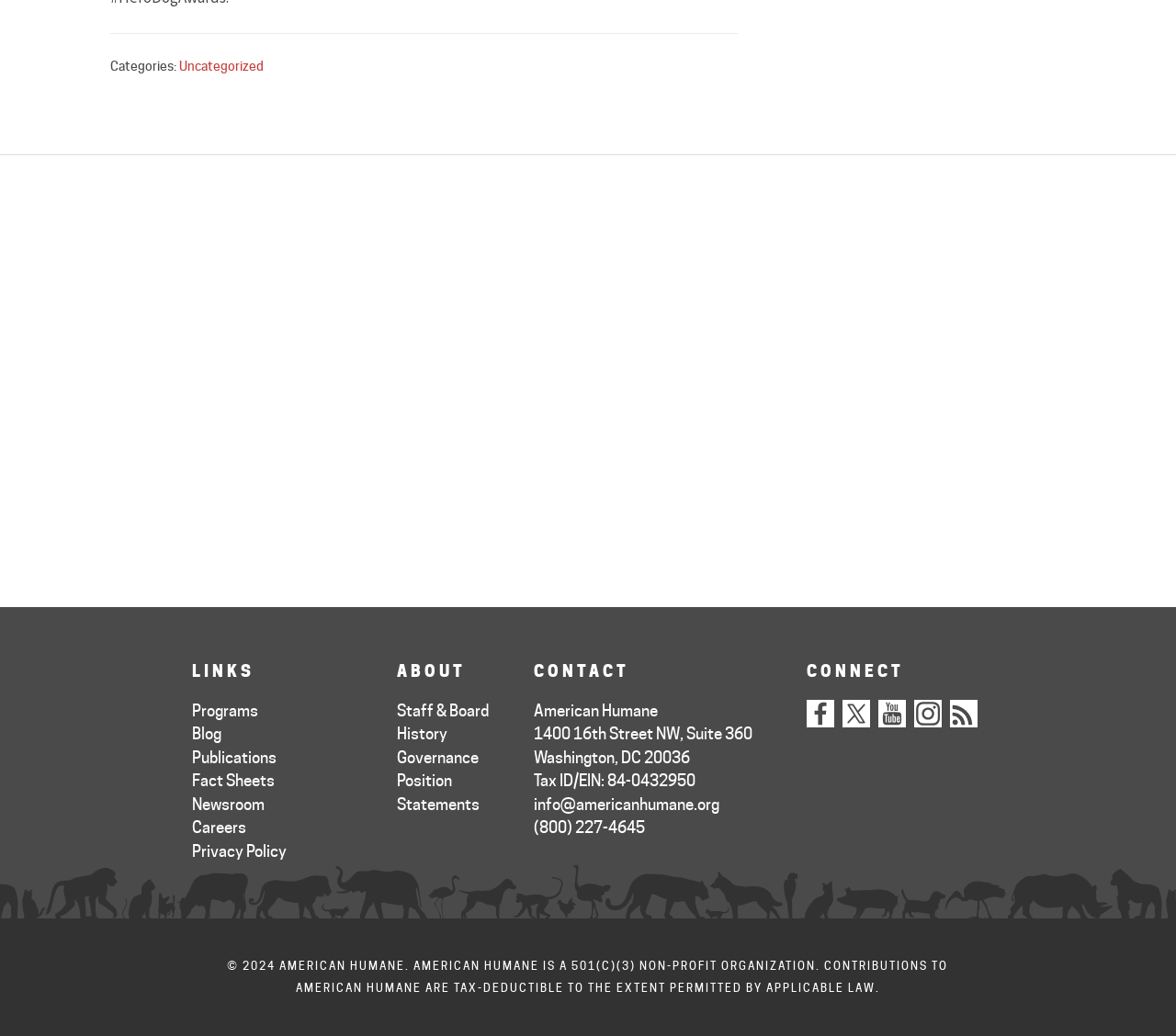What is the organization's name? Analyze the screenshot and reply with just one word or a short phrase.

American Humane